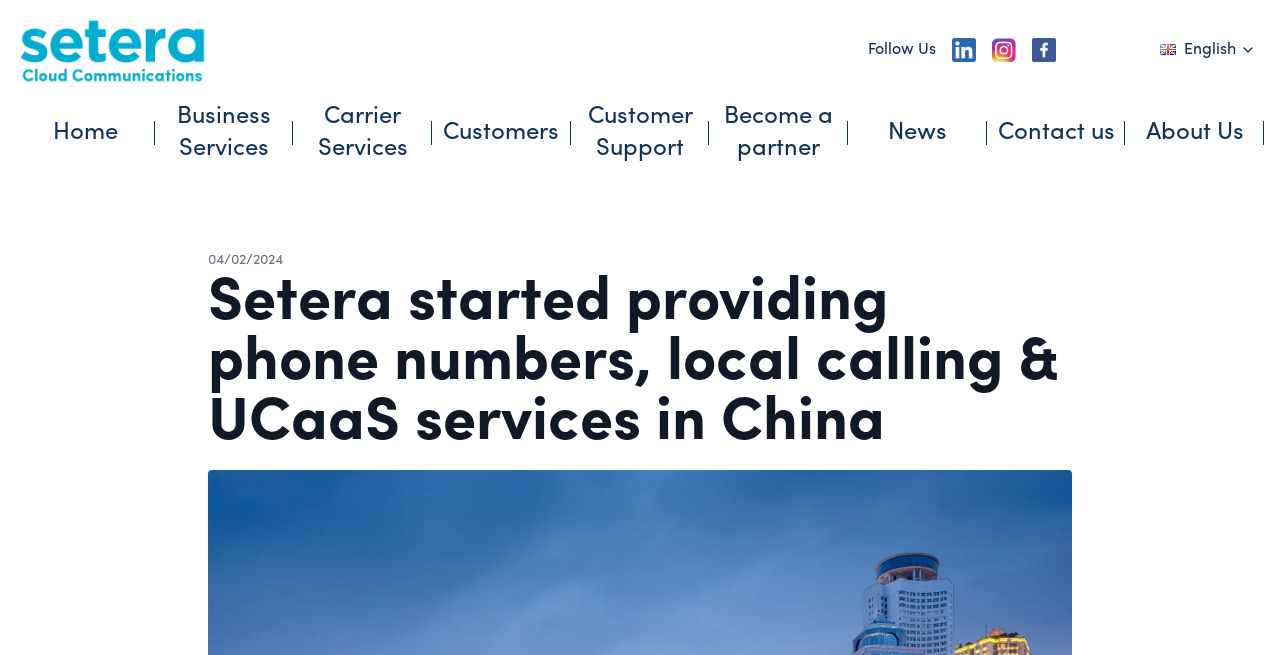Locate the bounding box coordinates of the region to be clicked to comply with the following instruction: "Check Customer Support". The coordinates must be four float numbers between 0 and 1, in the form [left, top, right, bottom].

[0.452, 0.154, 0.548, 0.252]